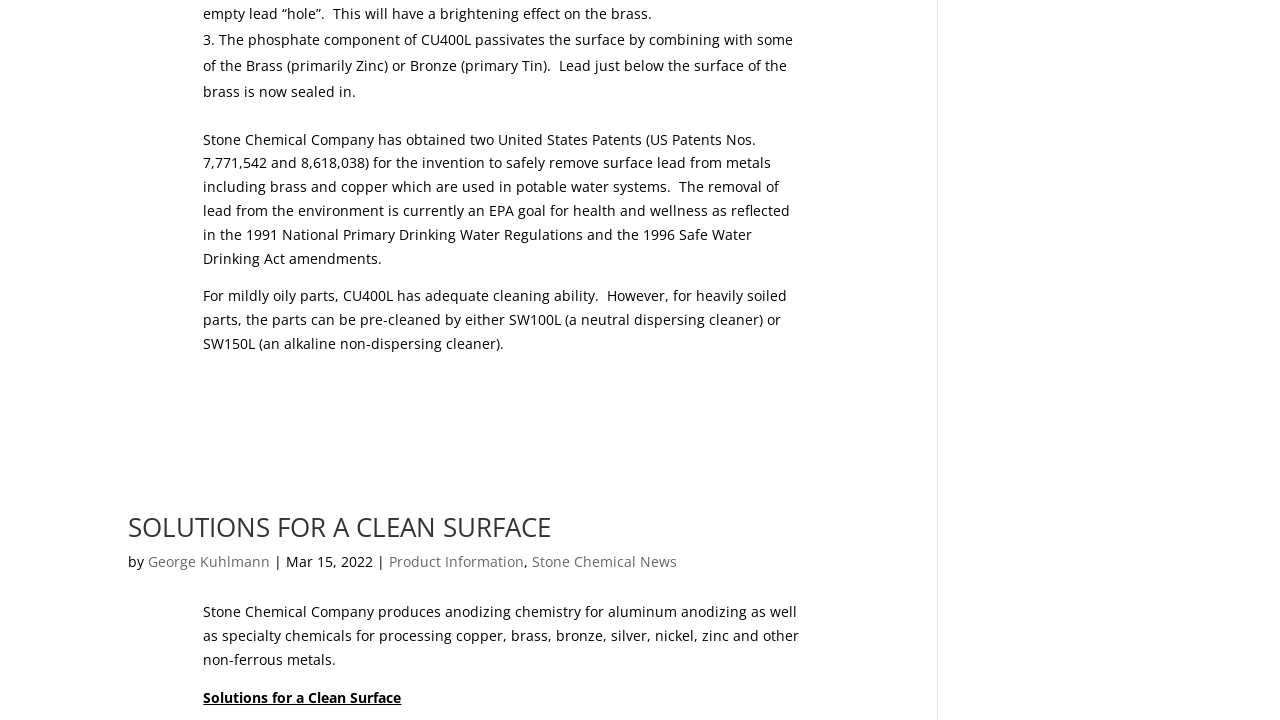What is the purpose of CU400L?
Answer the question with as much detail as possible.

According to the text, CU400L passivates the surface by combining with some of the Brass (primarily Zinc) or Bronze (primary Tin), which leads to the sealing of Lead just below the surface of the brass.